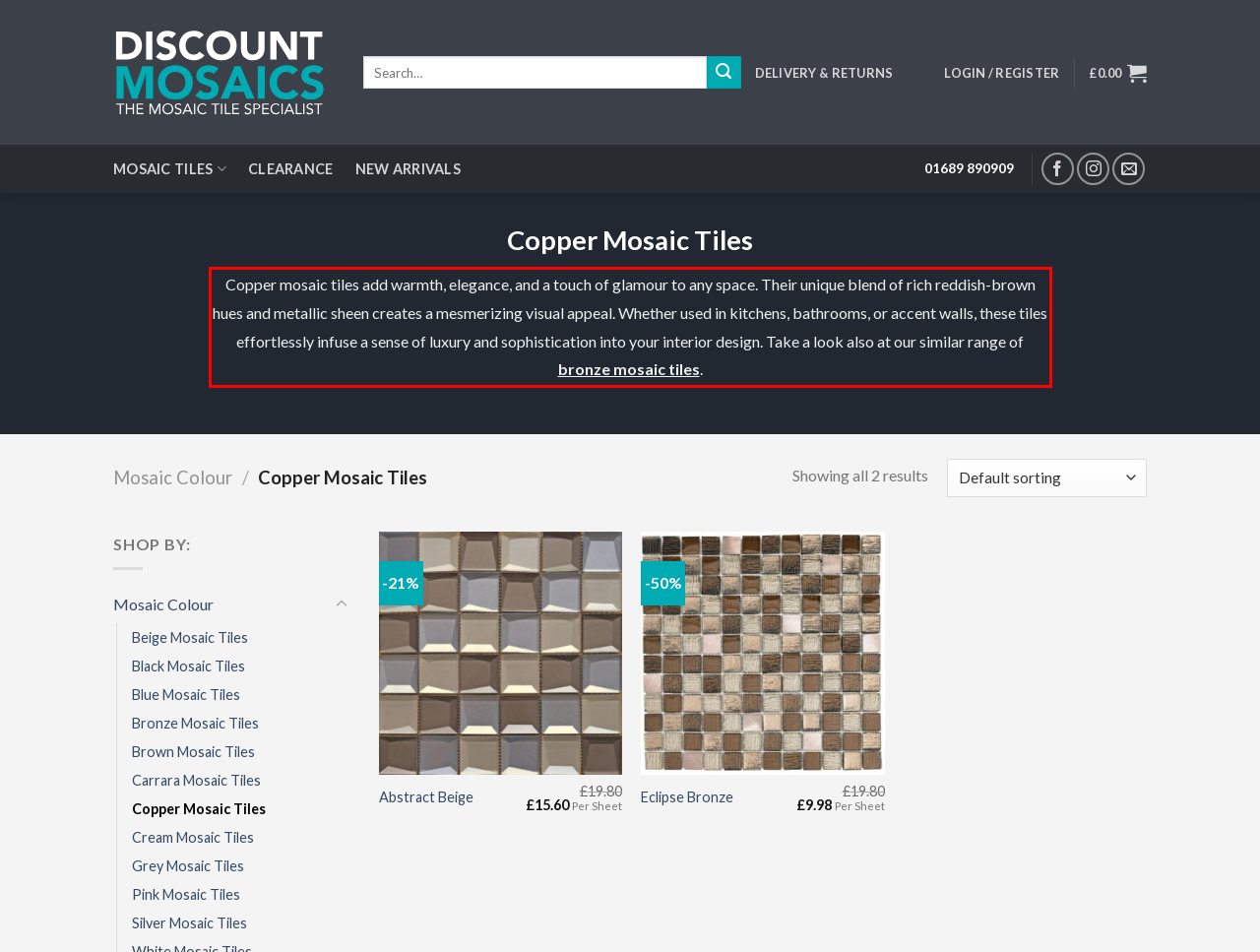Given a webpage screenshot, identify the text inside the red bounding box using OCR and extract it.

Copper mosaic tiles add warmth, elegance, and a touch of glamour to any space. Their unique blend of rich reddish-brown hues and metallic sheen creates a mesmerizing visual appeal. Whether used in kitchens, bathrooms, or accent walls, these tiles effortlessly infuse a sense of luxury and sophistication into your interior design. Take a look also at our similar range of bronze mosaic tiles.